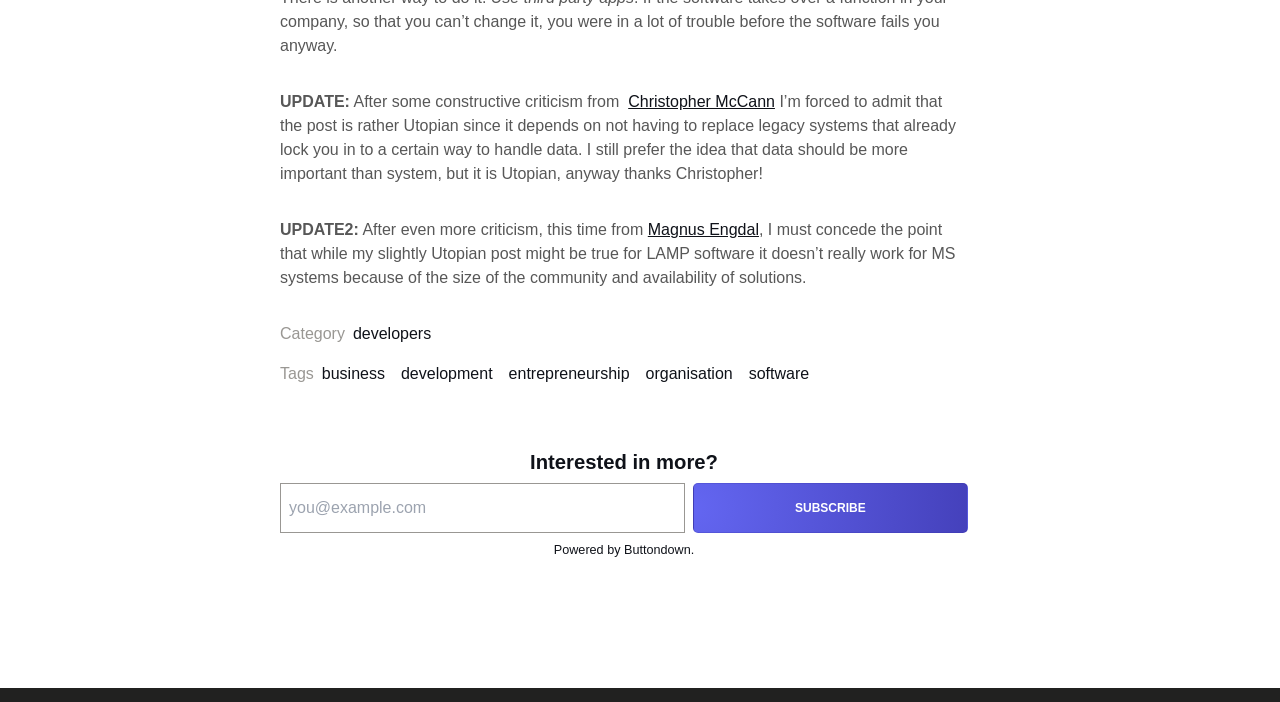What is the category of the post?
Using the image as a reference, answer with just one word or a short phrase.

developers